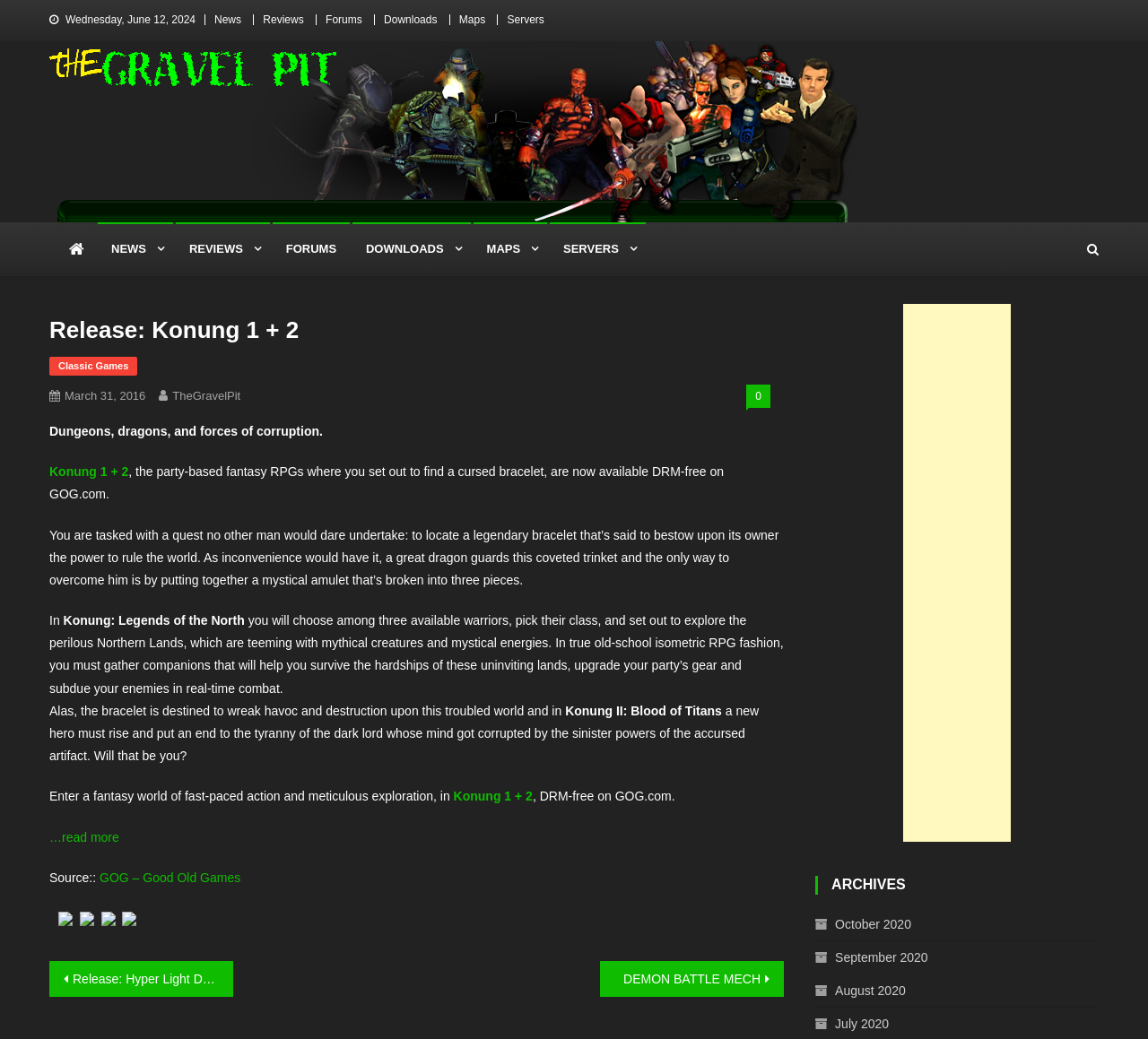Please identify the bounding box coordinates of the area that needs to be clicked to follow this instruction: "Visit The Gravel Pit website".

[0.043, 0.118, 0.746, 0.132]